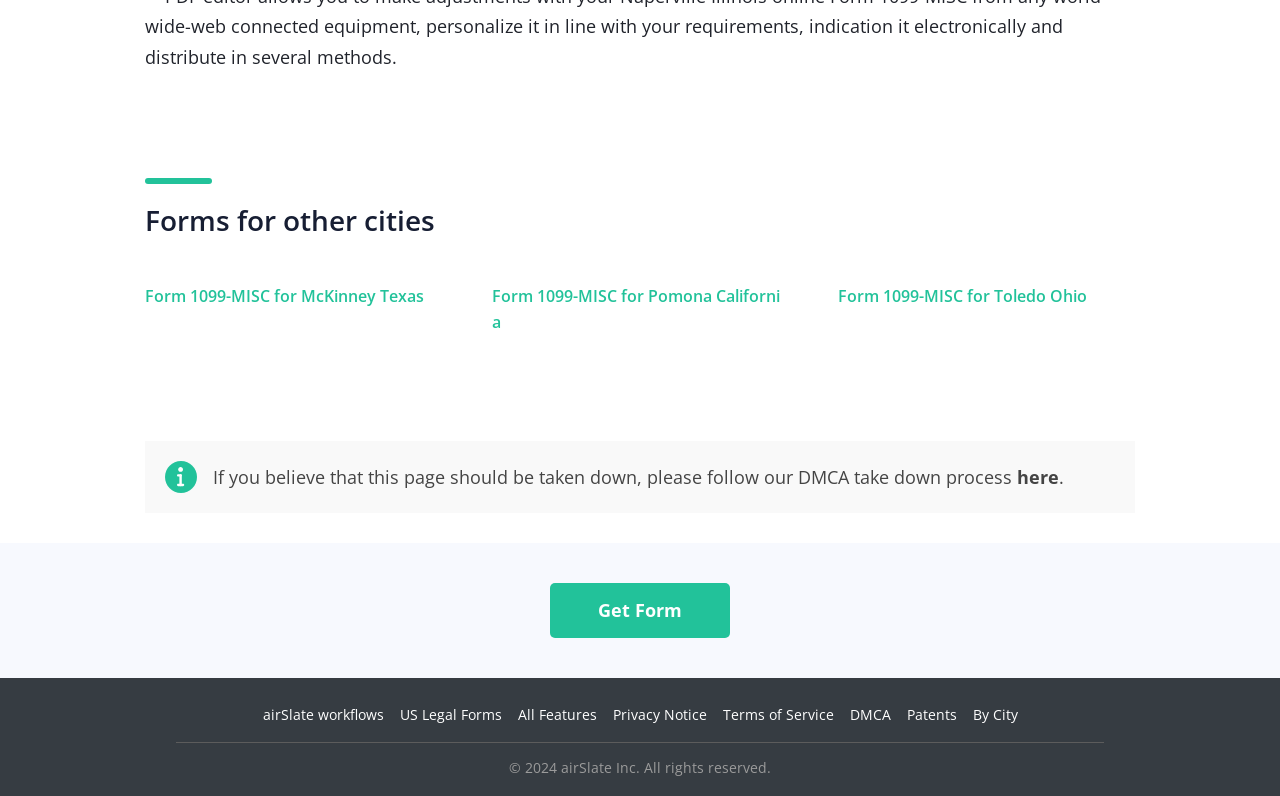How many links are there in the footer section?
Based on the visual content, answer with a single word or a brief phrase.

9